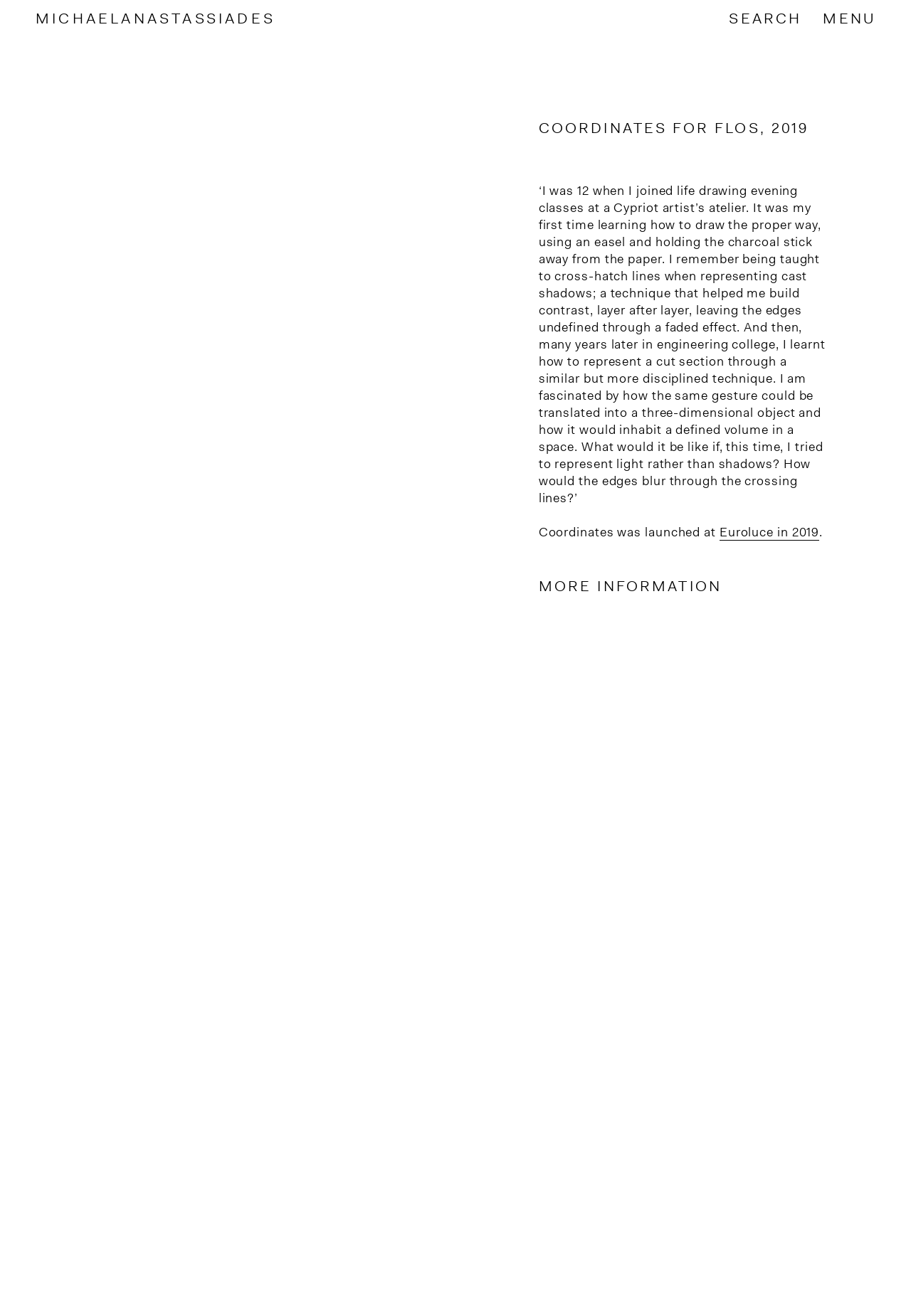Produce an extensive caption that describes everything on the webpage.

The webpage appears to be a profile or project page for Michael Anastassiades, a designer or artist. At the top left, there is a heading "Accessibility Links". Below it, there is a large heading "MICHAELANASTASSIADES" with a link to the same text. To the right of this heading, there are two buttons: "Toggle Menu" and "Open Search". 

Below these top elements, there is a large section that takes up most of the page. On the left side of this section, there is a large image. On the right side, there is a heading "COORDINATES FOR FLOS, 2019" followed by a long paragraph of text that describes the designer's inspiration and creative process. The text mentions learning to draw and represent shadows, and how this technique can be translated into three-dimensional objects. 

Below this paragraph, there is a sentence that mentions the launch of "Coordinates" at Euroluce in 2019, with a link to "Euroluce in 2019". There is also a link to "MORE INFORMATION" below this sentence. 

At the bottom right of the page, there is a "Back to Top" button with a small image next to it.